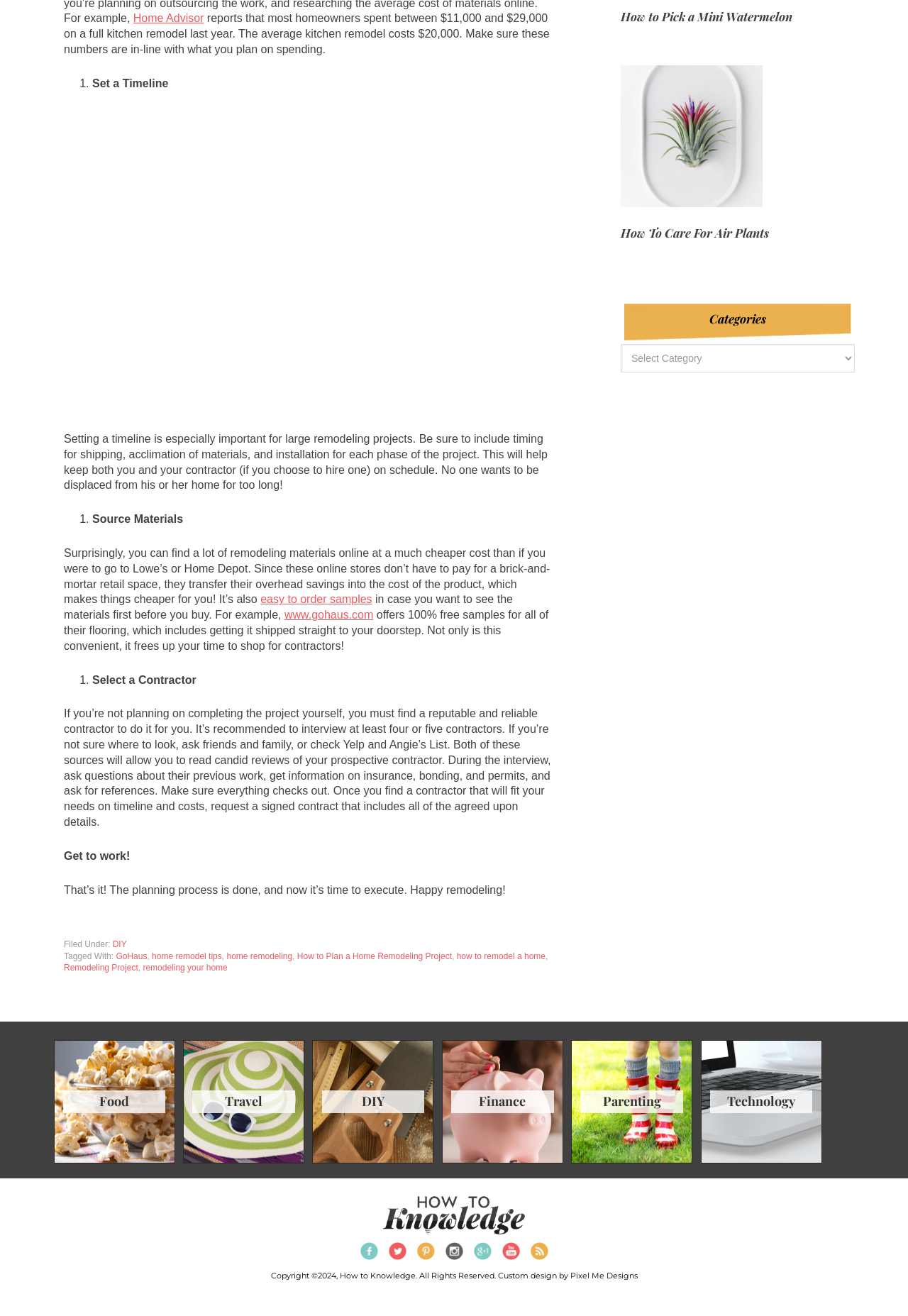Please locate the bounding box coordinates of the region I need to click to follow this instruction: "Visit 'DIY' category".

[0.354, 0.829, 0.467, 0.846]